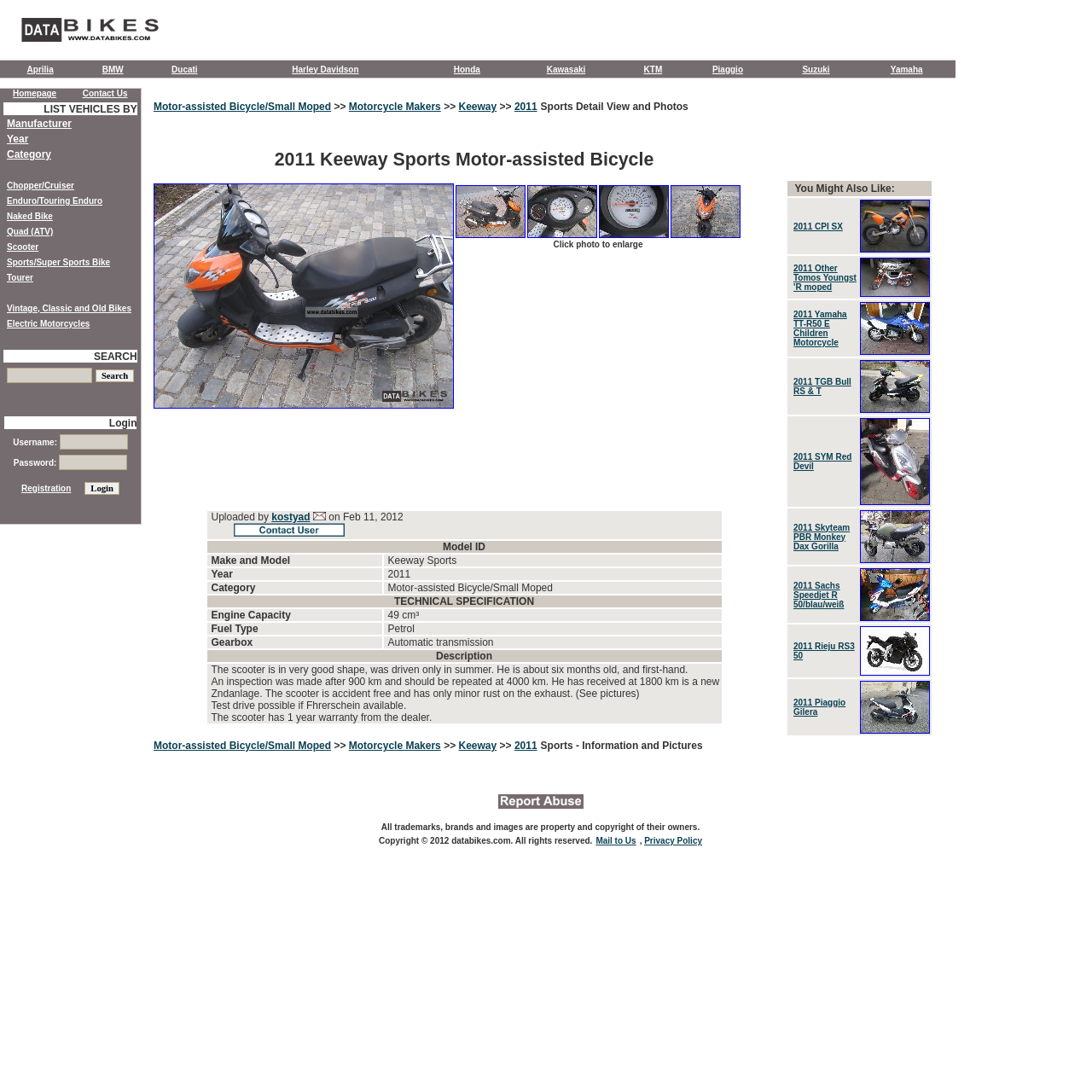Please respond to the question with a concise word or phrase:
How many photos of the motorcycle are available?

4